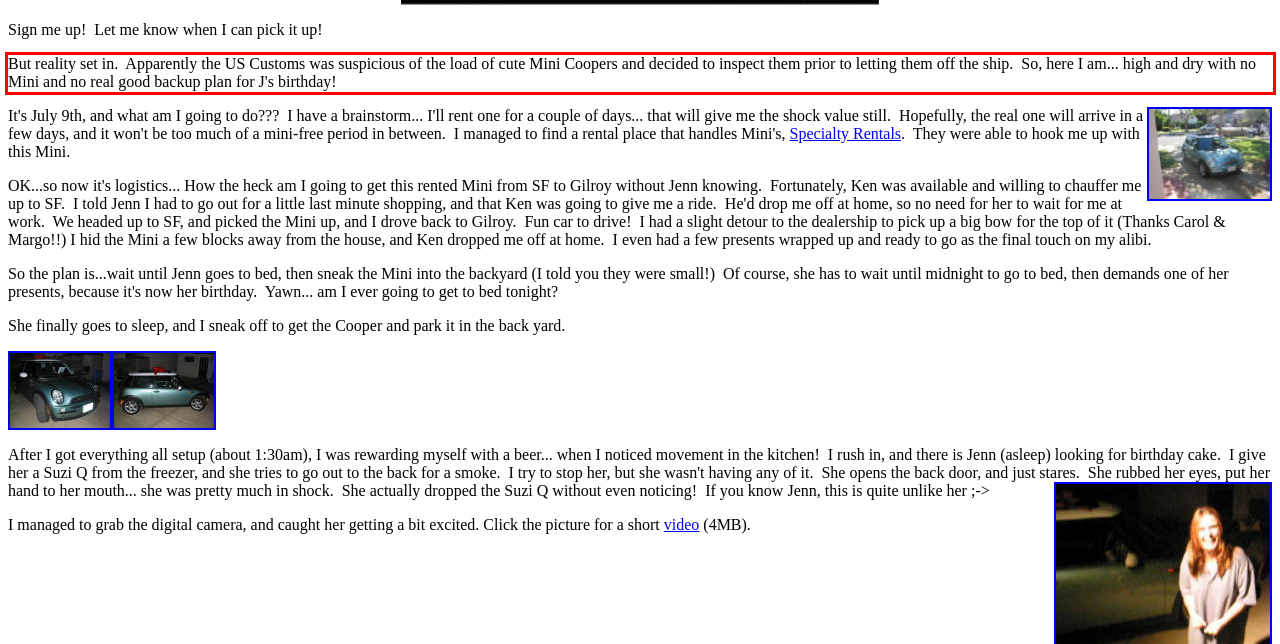You are provided with a screenshot of a webpage featuring a red rectangle bounding box. Extract the text content within this red bounding box using OCR.

But reality set in. Apparently the US Customs was suspicious of the load of cute Mini Coopers and decided to inspect them prior to letting them off the ship. So, here I am... high and dry with no Mini and no real good backup plan for J's birthday!